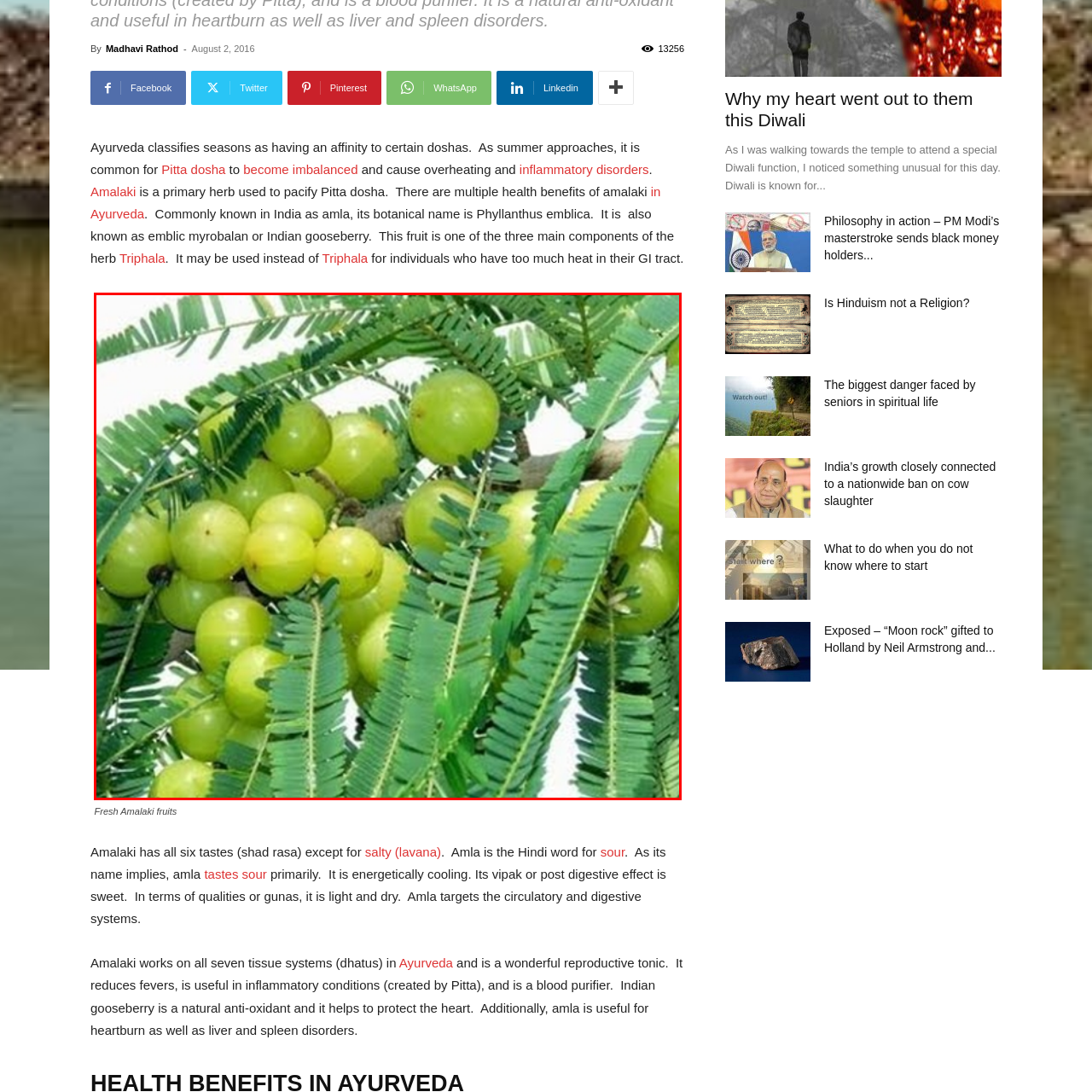Craft an in-depth description of the visual elements captured within the red box.

The image showcases fresh Amalaki fruits, also known as Indian gooseberries, prominently nestled among vibrant green leaves. These small, round fruits are characterized by their light green hue and smooth skin, typical of the Phyllanthus emblica plant. Amalaki is revered in Ayurveda for its numerous health benefits, particularly for balancing the Pitta dosha and promoting overall well-being. This visually appealing composition highlights both the fruits and their lush foliage, emphasizing their importance in traditional herbal medicine.